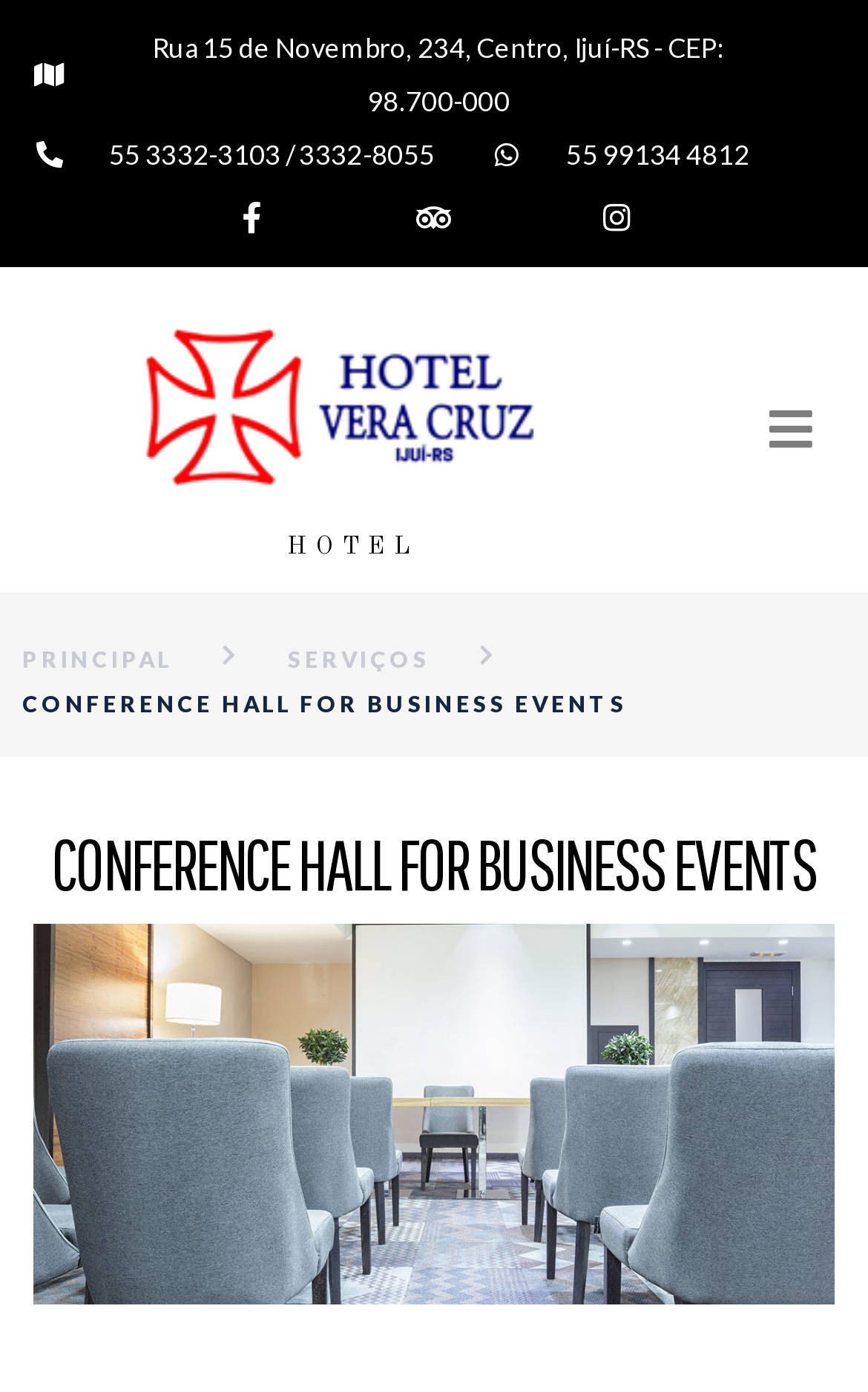Please provide the bounding box coordinate of the region that matches the element description: Principal. Coordinates should be in the format (top-left x, top-left y, bottom-right x, bottom-right y) and all values should be between 0 and 1.

[0.026, 0.462, 0.198, 0.486]